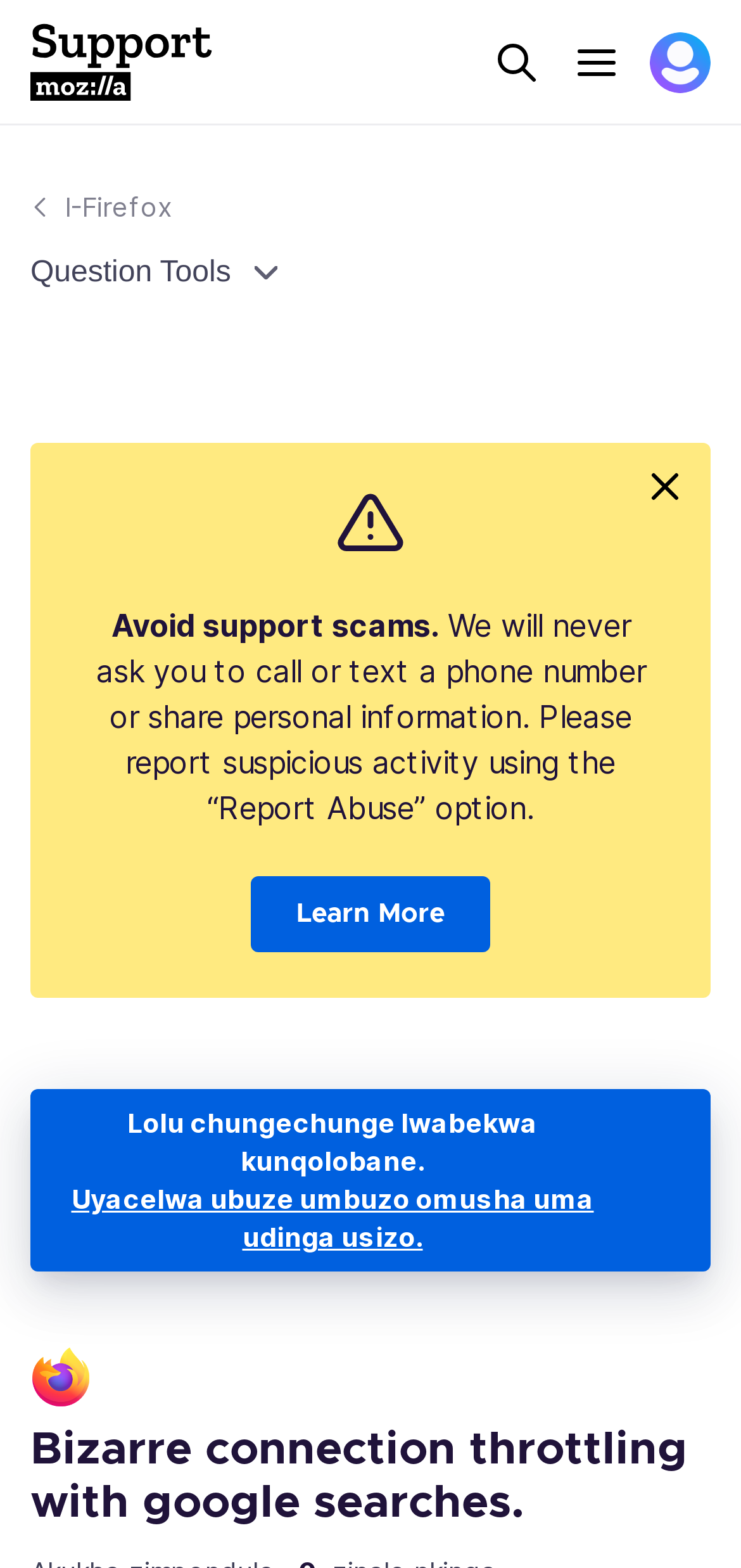What is the language of the text 'Lolu chungechunge lwabekwa kunqolobane.'?
Answer the question based on the image using a single word or a brief phrase.

Not English